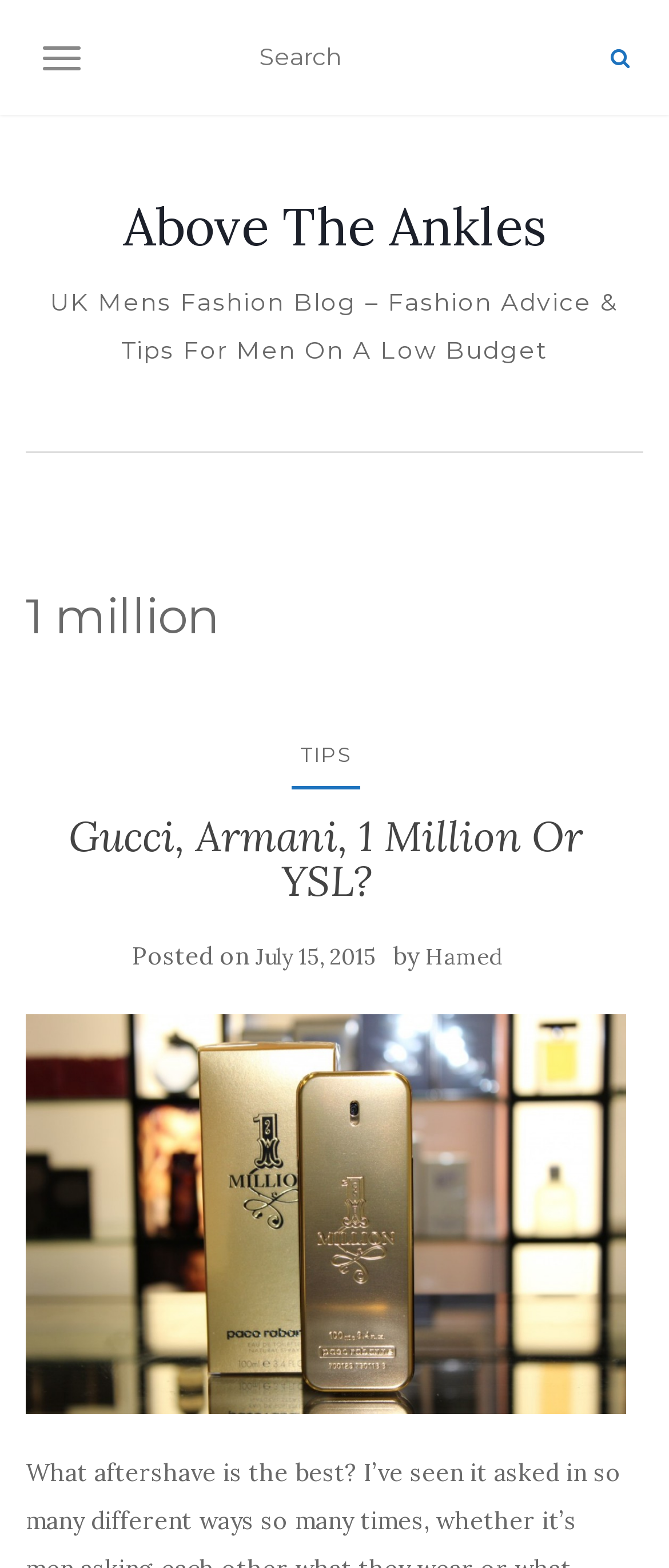Create a detailed summary of the webpage's content and design.

The webpage is a blog post titled "1 million – Above The Ankles" focused on men's fashion. At the top left, there is a button to toggle navigation. Next to it, on the same horizontal line, is a search textbox with a button on its right side. 

Below the search bar, the title "Above The Ankles" is displayed as a link. Underneath the title, there is a static text describing the blog as a UK men's fashion blog providing fashion advice and tips for men on a low budget.

The main content of the blog post is divided into sections. The first section has a heading "1 million" followed by a subheading "Gucci, Armani, 1 Million Or YSL?" which is also a link. Below the subheading, there is a paragraph of text, and then a line with the post date "July 15, 2015" and the author's name "Hamed". 

On the right side of the post date and author's name, there is an image of "1 million aftershave". The image is also a link. At the top right of the page, there are links to other sections of the blog, including "TIPS".